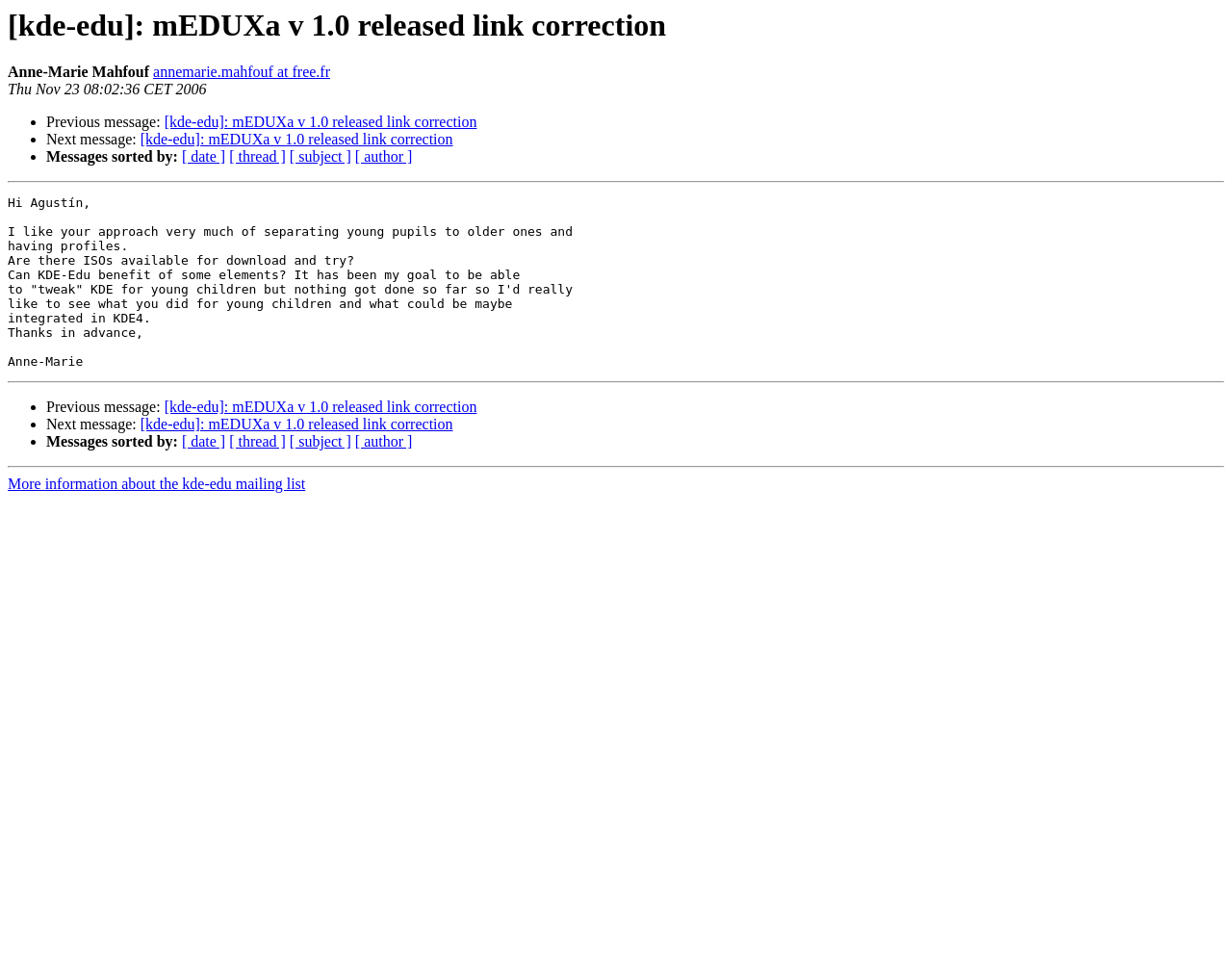Could you please study the image and provide a detailed answer to the question:
What is the subject of the message?

The subject of the message is mEDUXa v 1.0 released link correction, which is indicated by the link element '[kde-edu]: mEDUXa v 1.0 released link correction' with bounding box coordinates [0.133, 0.117, 0.387, 0.133].